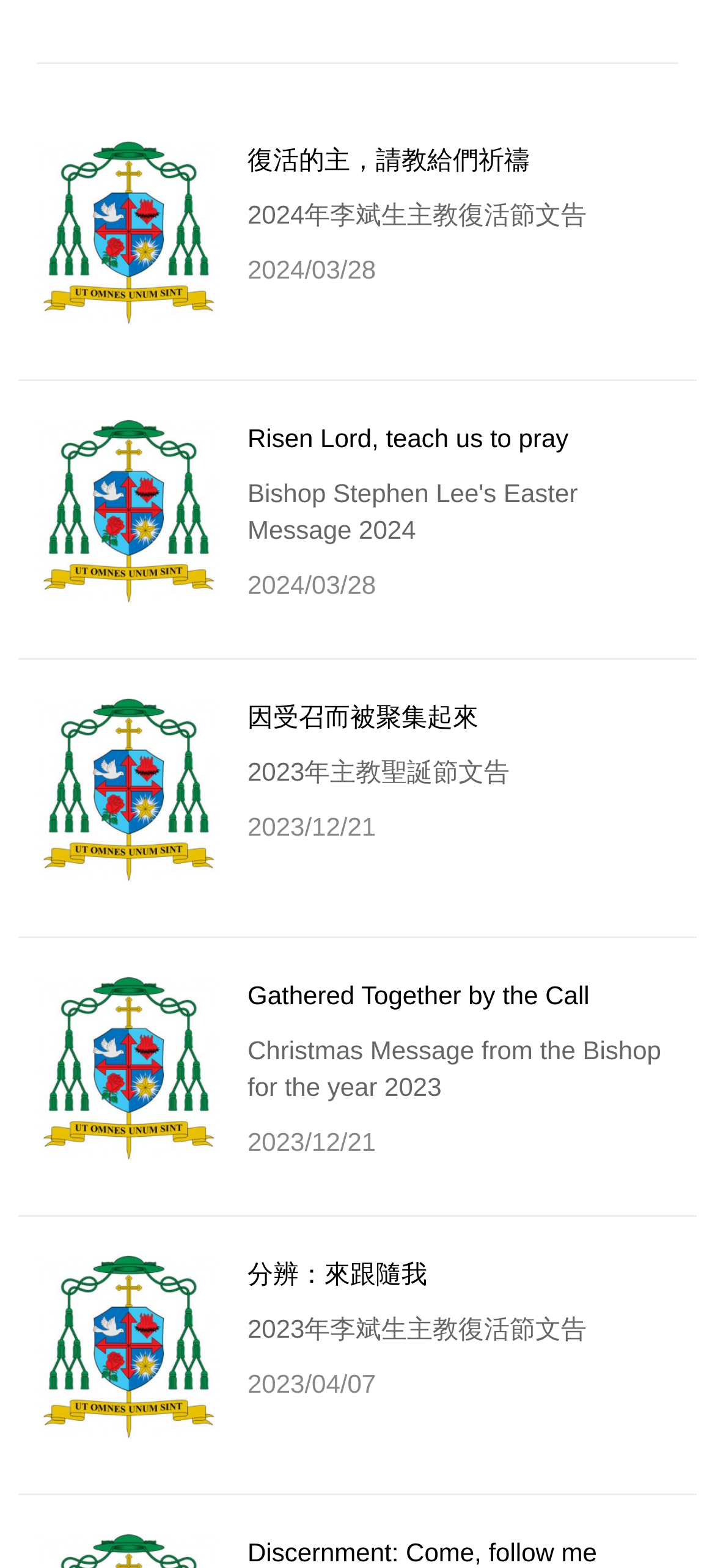Determine the bounding box coordinates of the UI element described by: "alt="分辨：來跟隨我"".

[0.051, 0.8, 0.308, 0.917]